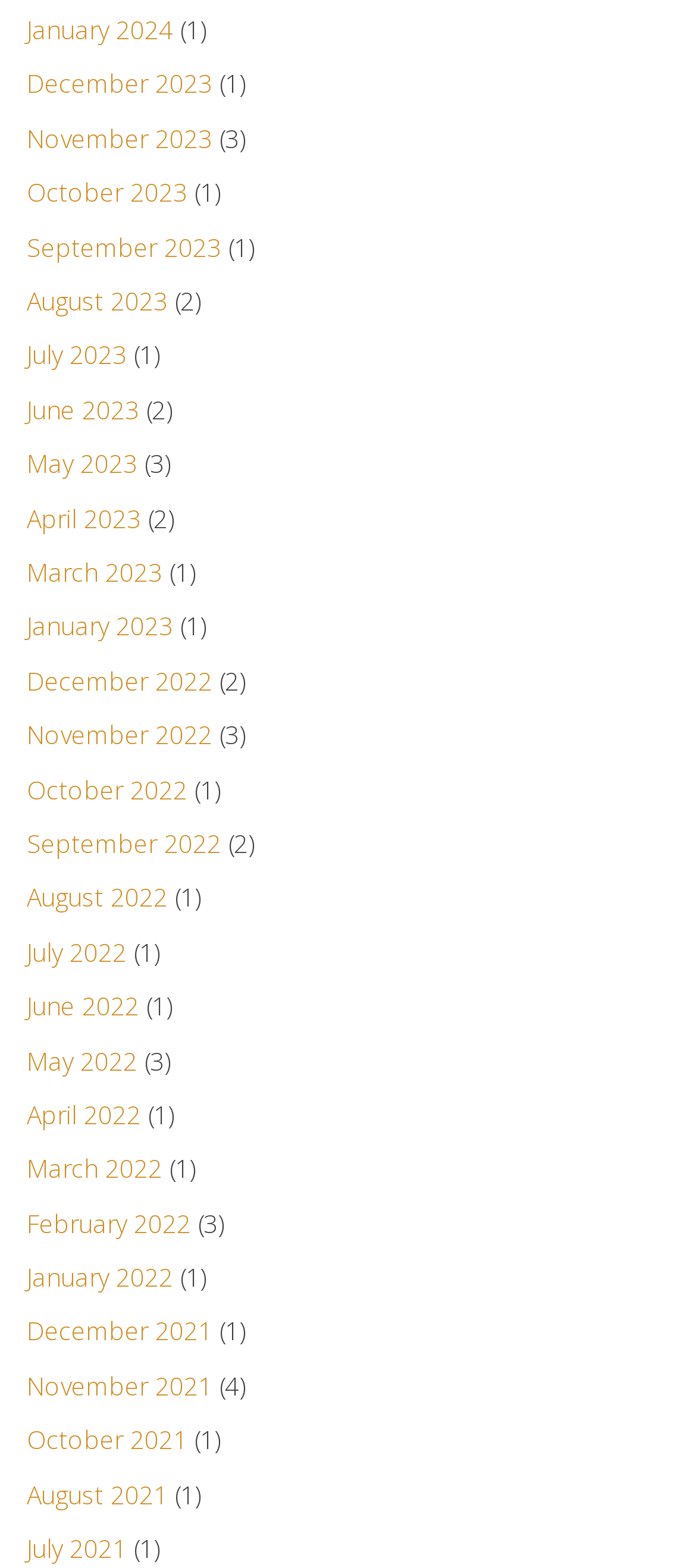Please give the bounding box coordinates of the area that should be clicked to fulfill the following instruction: "Browse October 2023". The coordinates should be in the format of four float numbers from 0 to 1, i.e., [left, top, right, bottom].

[0.038, 0.112, 0.269, 0.133]